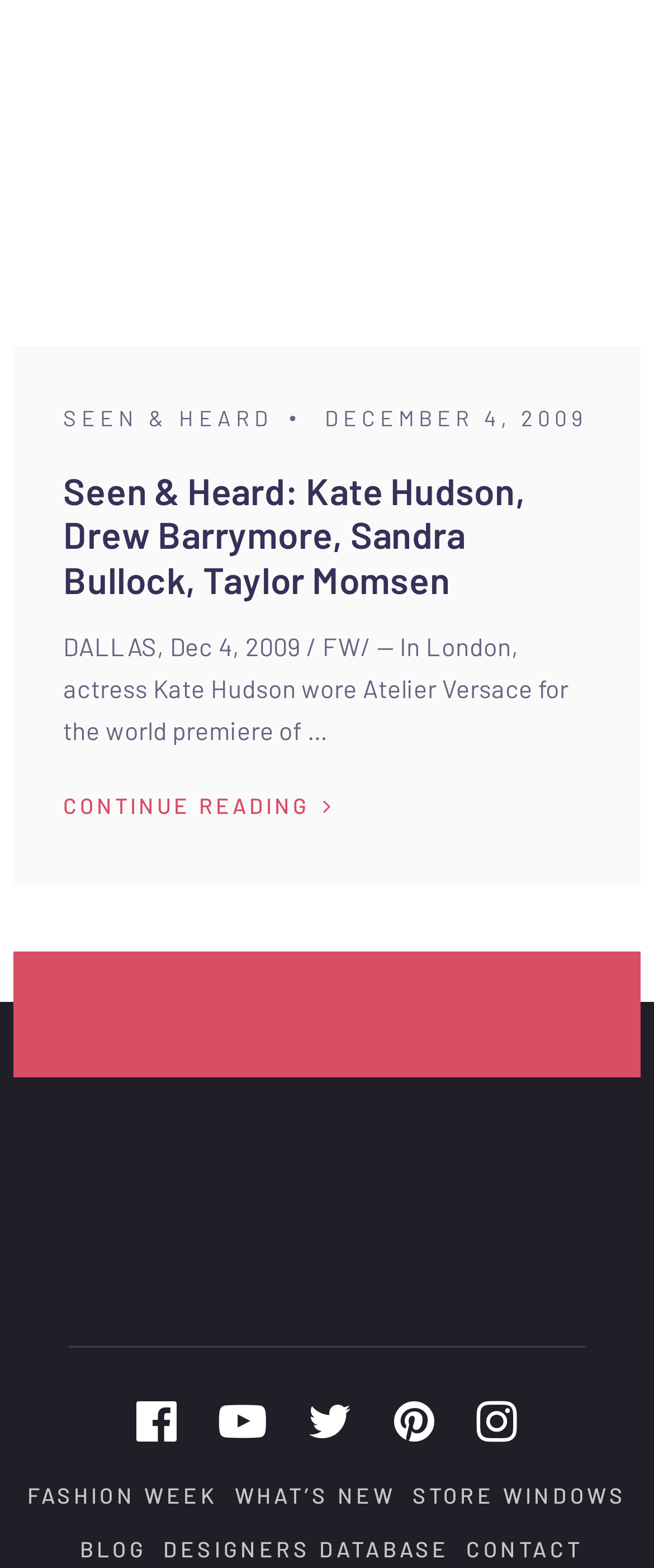Please determine the bounding box coordinates for the UI element described as: "Seen & Heard".

[0.097, 0.258, 0.417, 0.275]